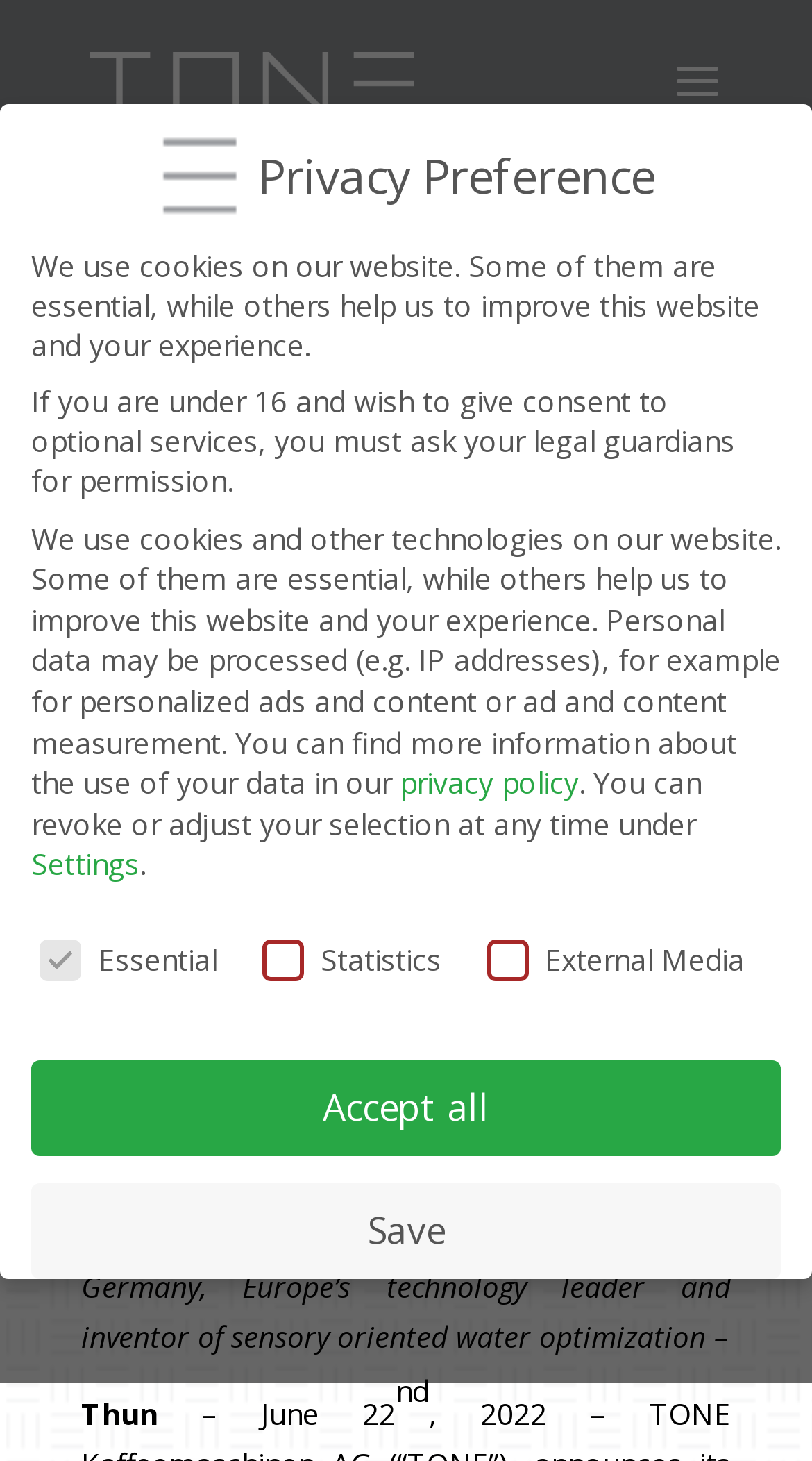Given the element description: "Accept all", predict the bounding box coordinates of the UI element it refers to, using four float numbers between 0 and 1, i.e., [left, top, right, bottom].

[0.038, 0.725, 0.962, 0.791]